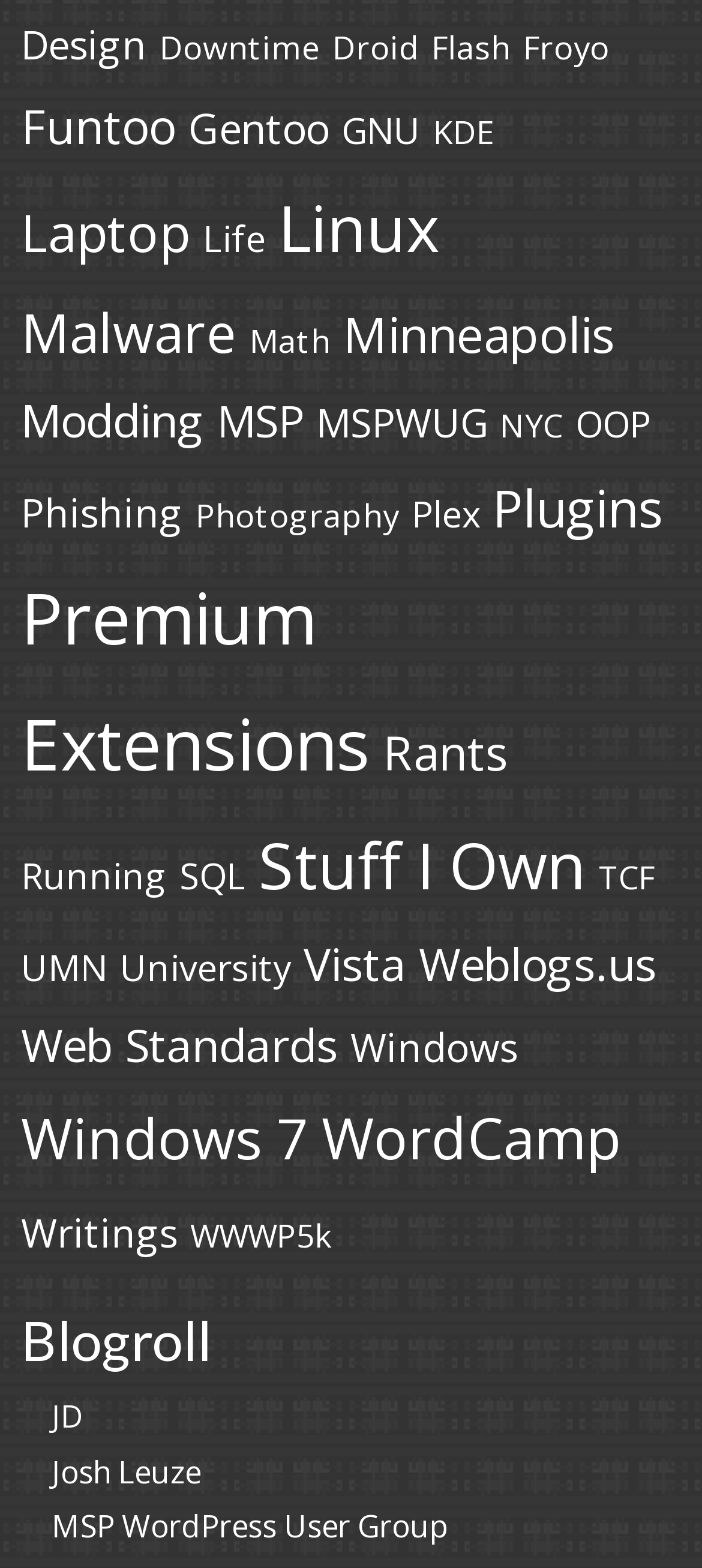Determine the bounding box coordinates of the clickable element to complete this instruction: "Click on Design". Provide the coordinates in the format of four float numbers between 0 and 1, [left, top, right, bottom].

[0.03, 0.012, 0.209, 0.045]